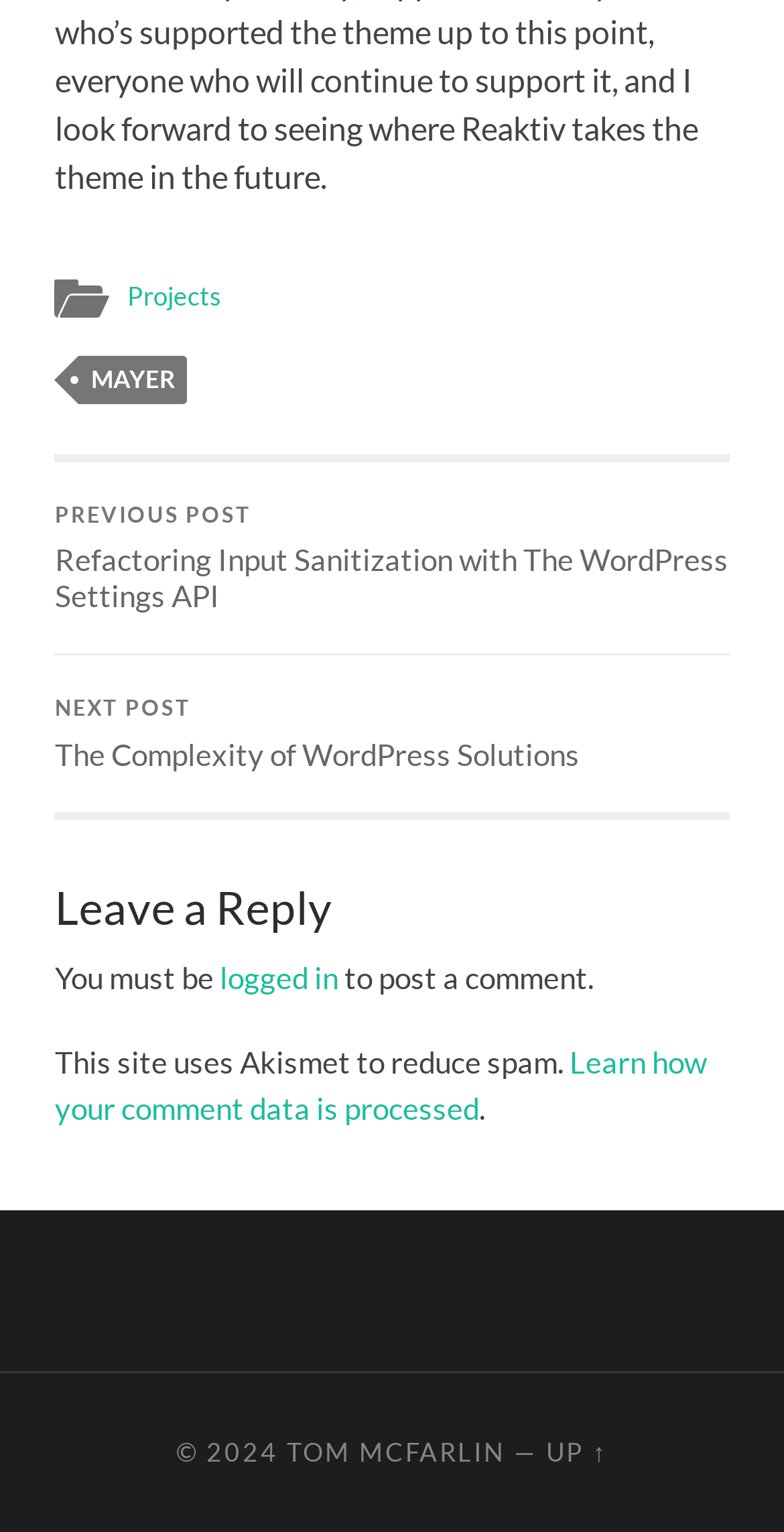Please find the bounding box coordinates of the element that needs to be clicked to perform the following instruction: "go to next post". The bounding box coordinates should be four float numbers between 0 and 1, represented as [left, top, right, bottom].

[0.07, 0.427, 0.93, 0.53]